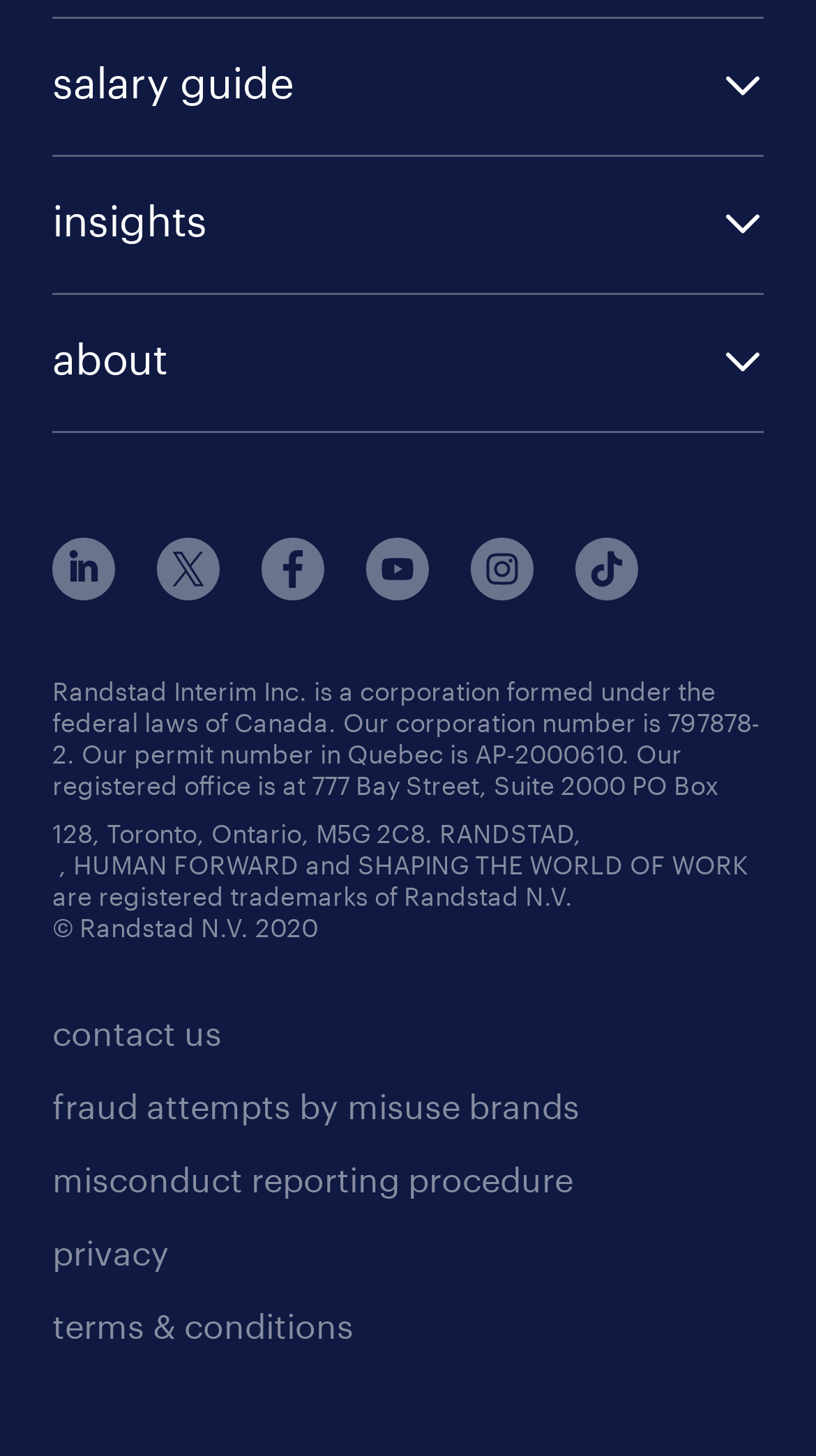What is the theme of the webpage?
From the details in the image, provide a complete and detailed answer to the question.

The webpage appears to be providing information about a company, including its corporation number, permit number, registered office address, and links to its social media profiles. The overall theme of the webpage is to provide company information and resources.